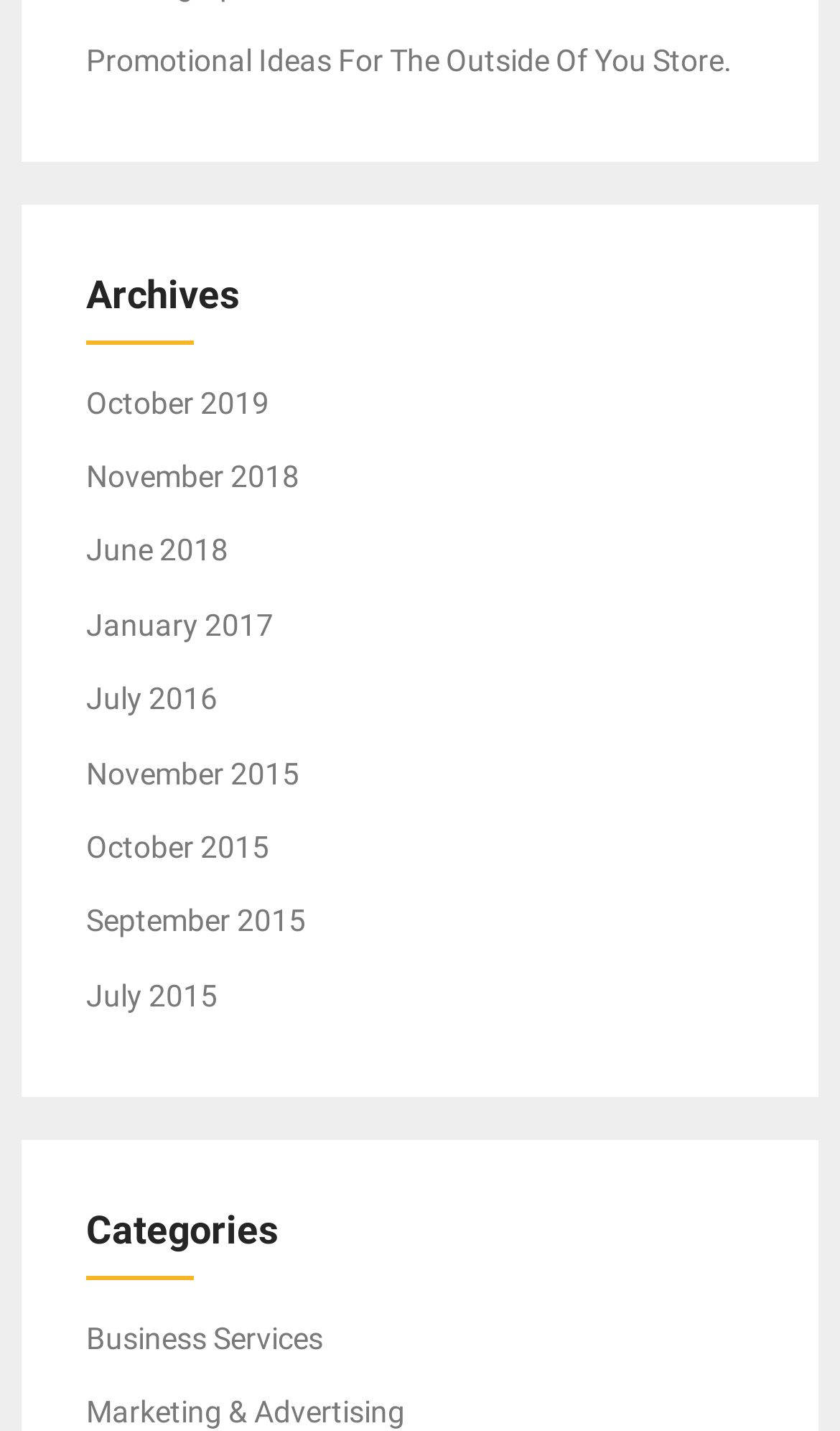Given the webpage screenshot and the description, determine the bounding box coordinates (top-left x, top-left y, bottom-right x, bottom-right y) that define the location of the UI element matching this description: July 2016

[0.103, 0.476, 0.259, 0.5]